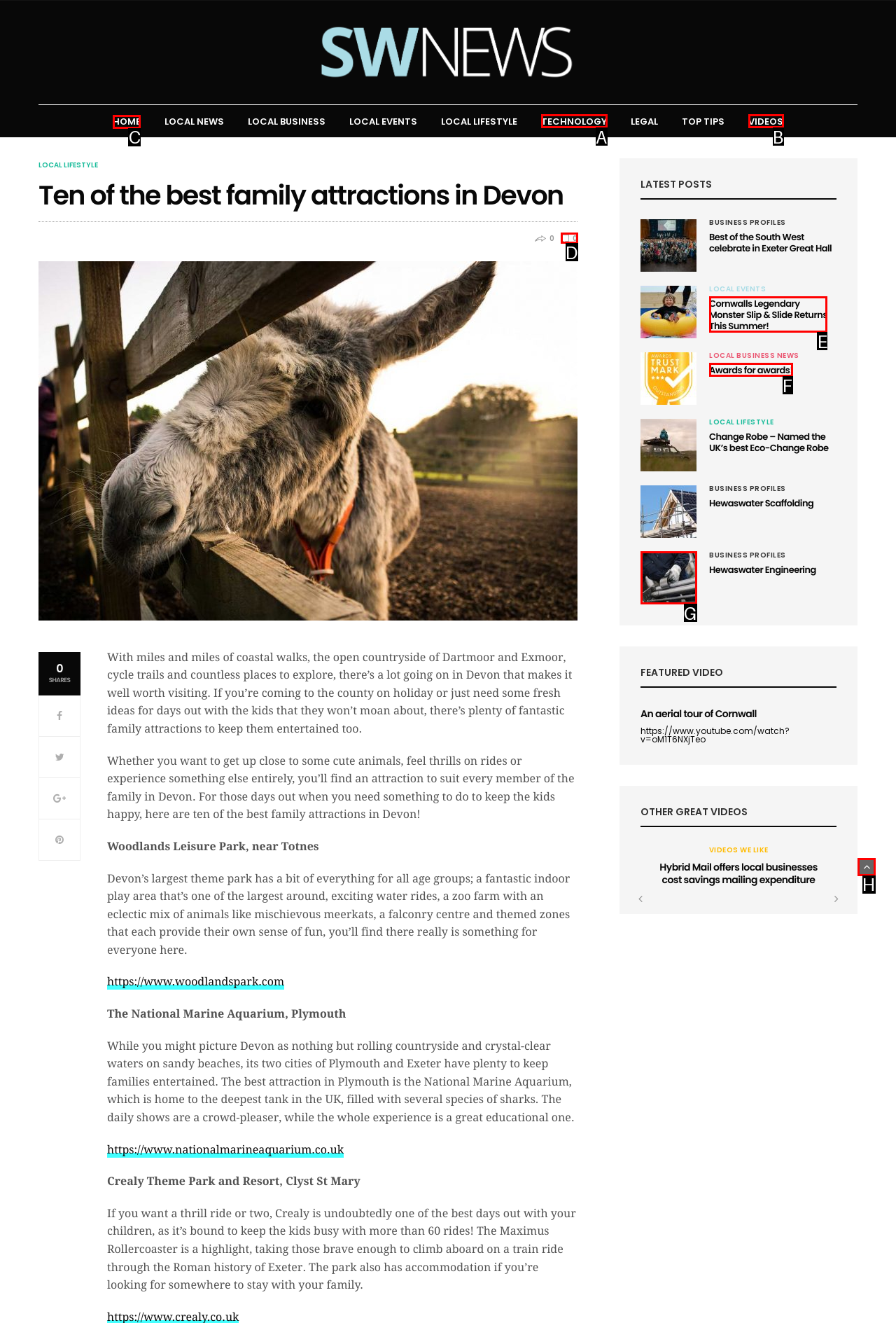Pick the right letter to click to achieve the task: Click on 'HOME'
Answer with the letter of the correct option directly.

C